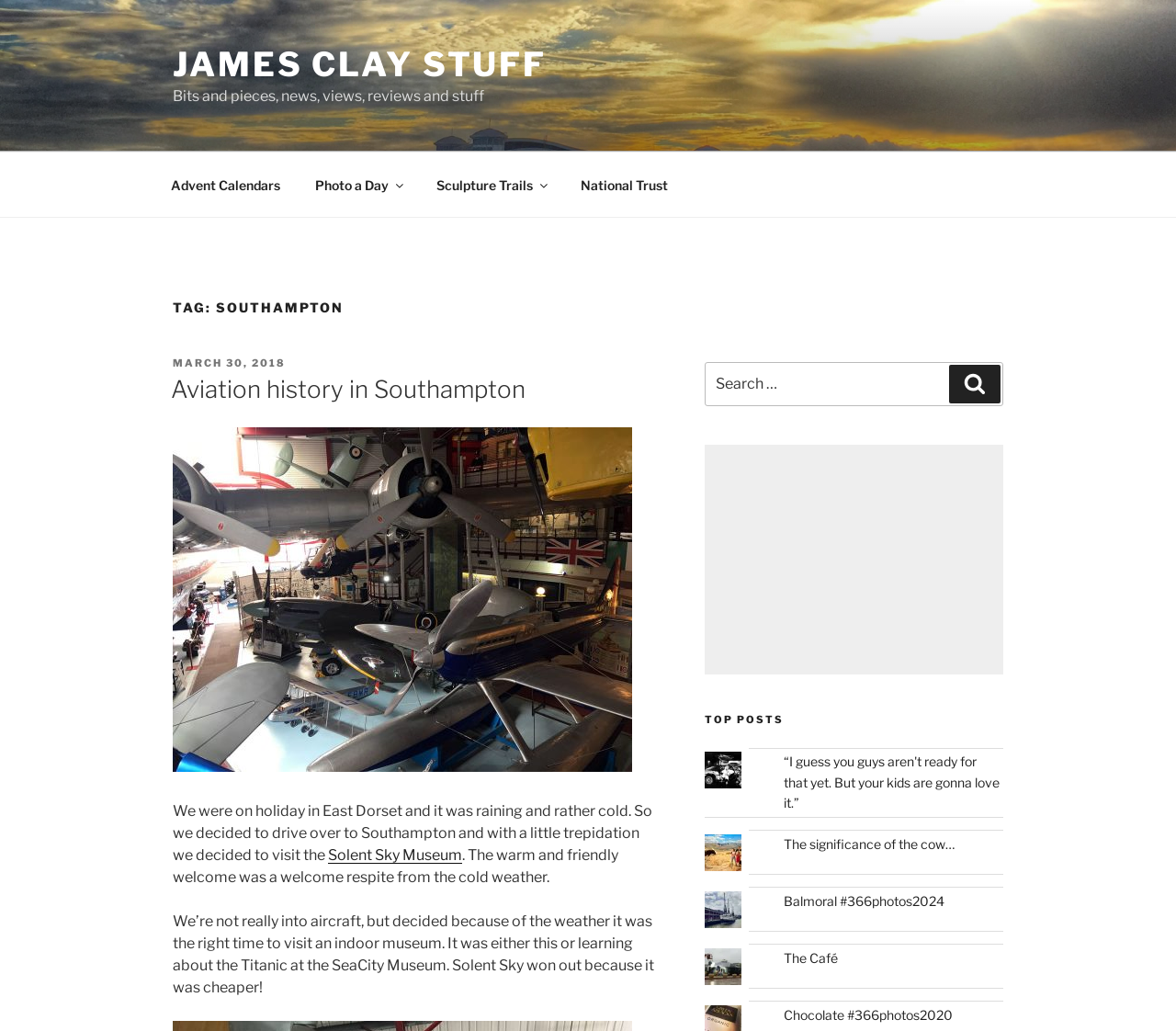Highlight the bounding box coordinates of the element that should be clicked to carry out the following instruction: "Click on the 'TOP POSTS' section". The coordinates must be given as four float numbers ranging from 0 to 1, i.e., [left, top, right, bottom].

[0.599, 0.692, 0.853, 0.706]